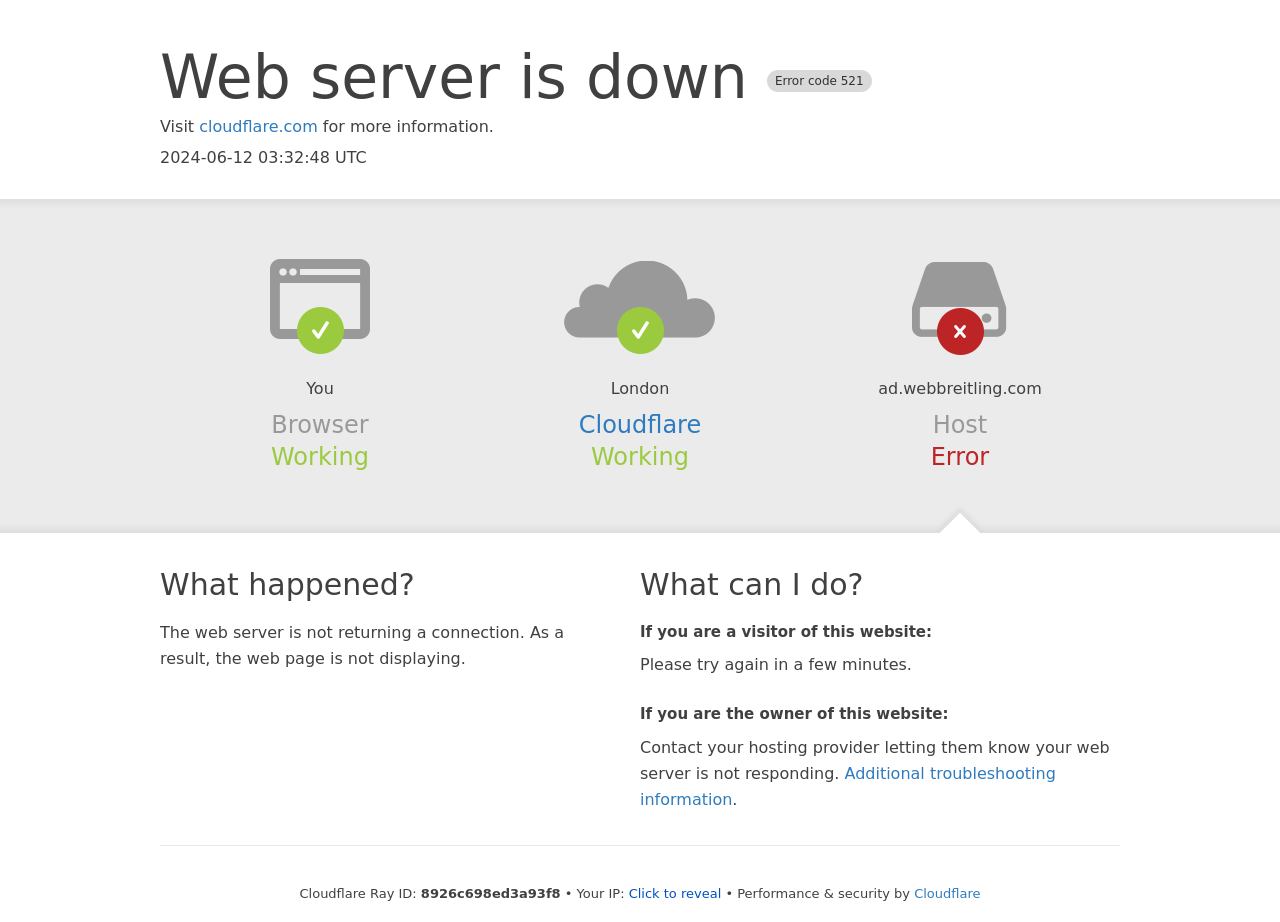What is the error code?
Look at the image and provide a short answer using one word or a phrase.

521